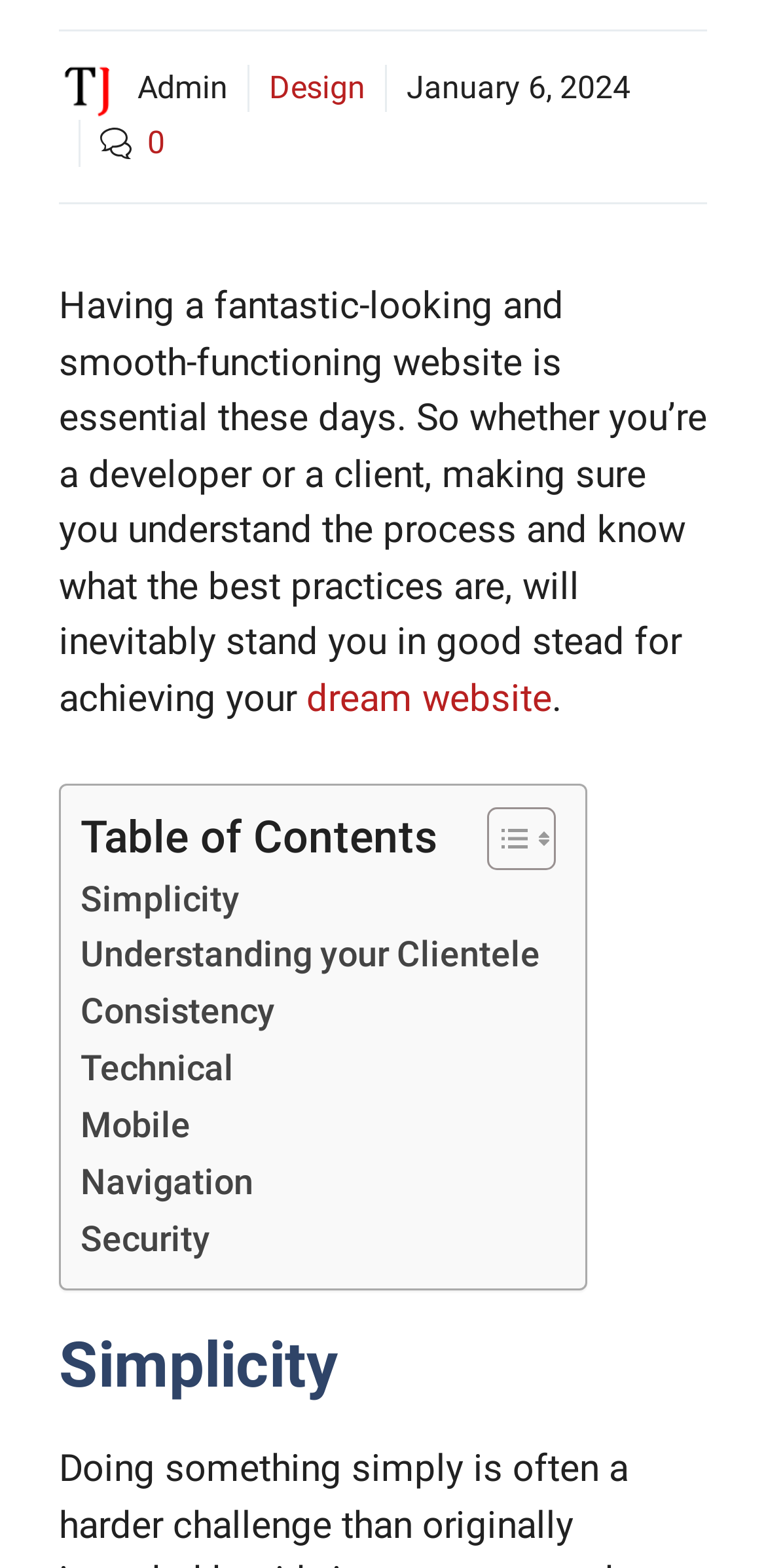Locate the bounding box coordinates of the UI element described by: "Understanding your Clientele". The bounding box coordinates should consist of four float numbers between 0 and 1, i.e., [left, top, right, bottom].

[0.105, 0.592, 0.705, 0.628]